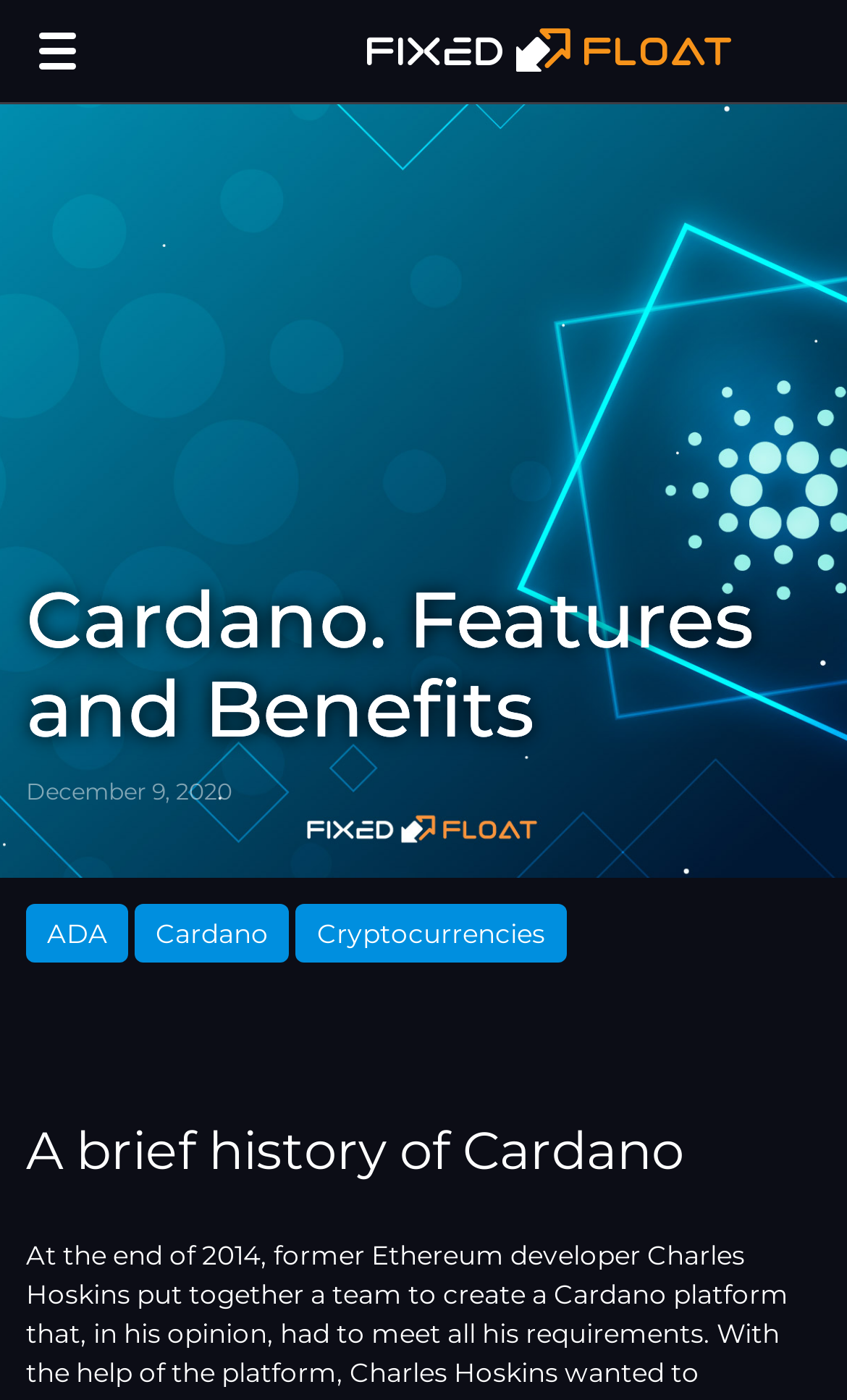What is the topic of the second heading?
Use the image to give a comprehensive and detailed response to the question.

I found the topic of the second heading by looking at the text of the heading element, which is 'A brief history of Cardano'.